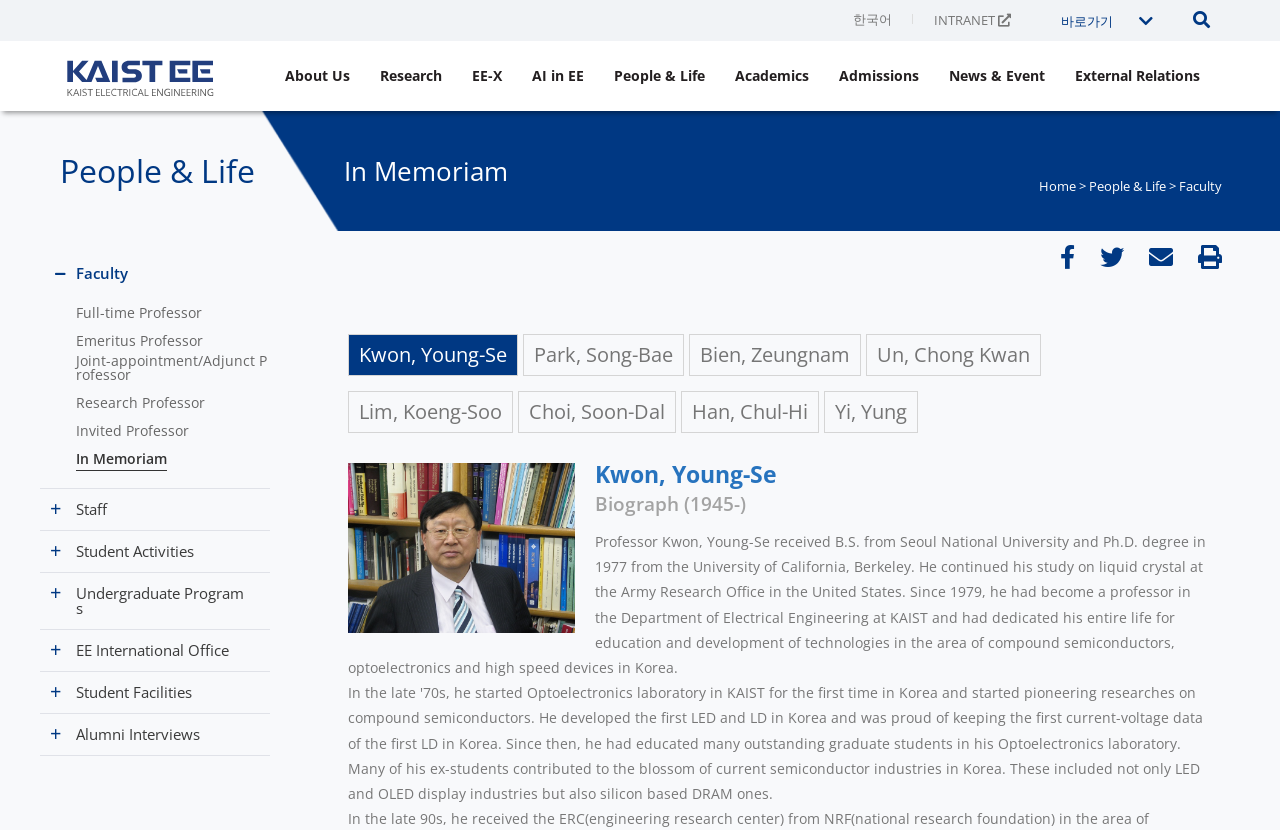How many types of professors are listed?
With the help of the image, please provide a detailed response to the question.

I counted the number of links under the heading 'Faculty ' and found five types of professors: Full-time Professor, Emeritus Professor, Joint-appointment/Adjunct Professor, Research Professor, and Invited Professor.